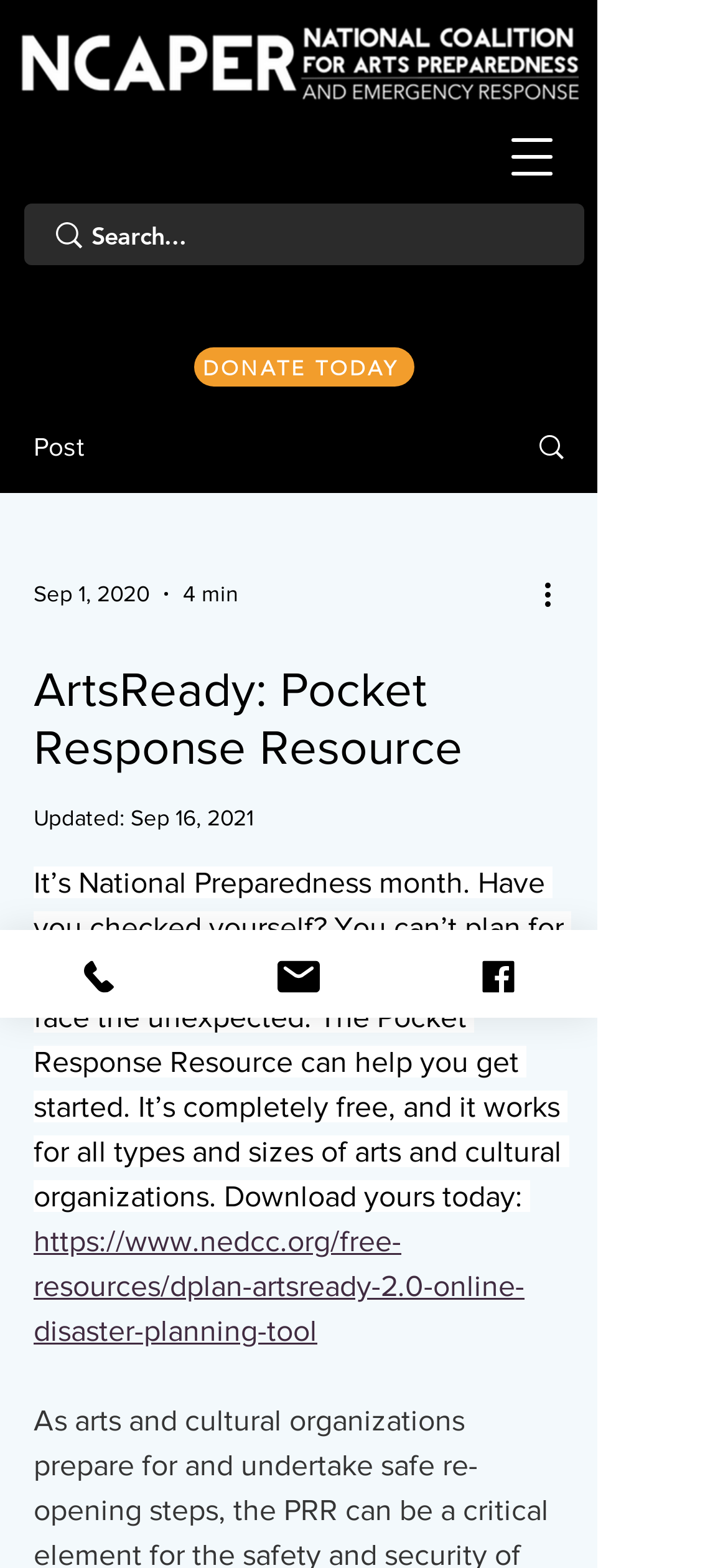Review the image closely and give a comprehensive answer to the question: What is the theme of the current month?

The theme of the current month is National Preparedness month, as mentioned in the text 'It’s National Preparedness month. Have you checked yourself?' This suggests that the website is promoting preparedness and disaster planning during this month.